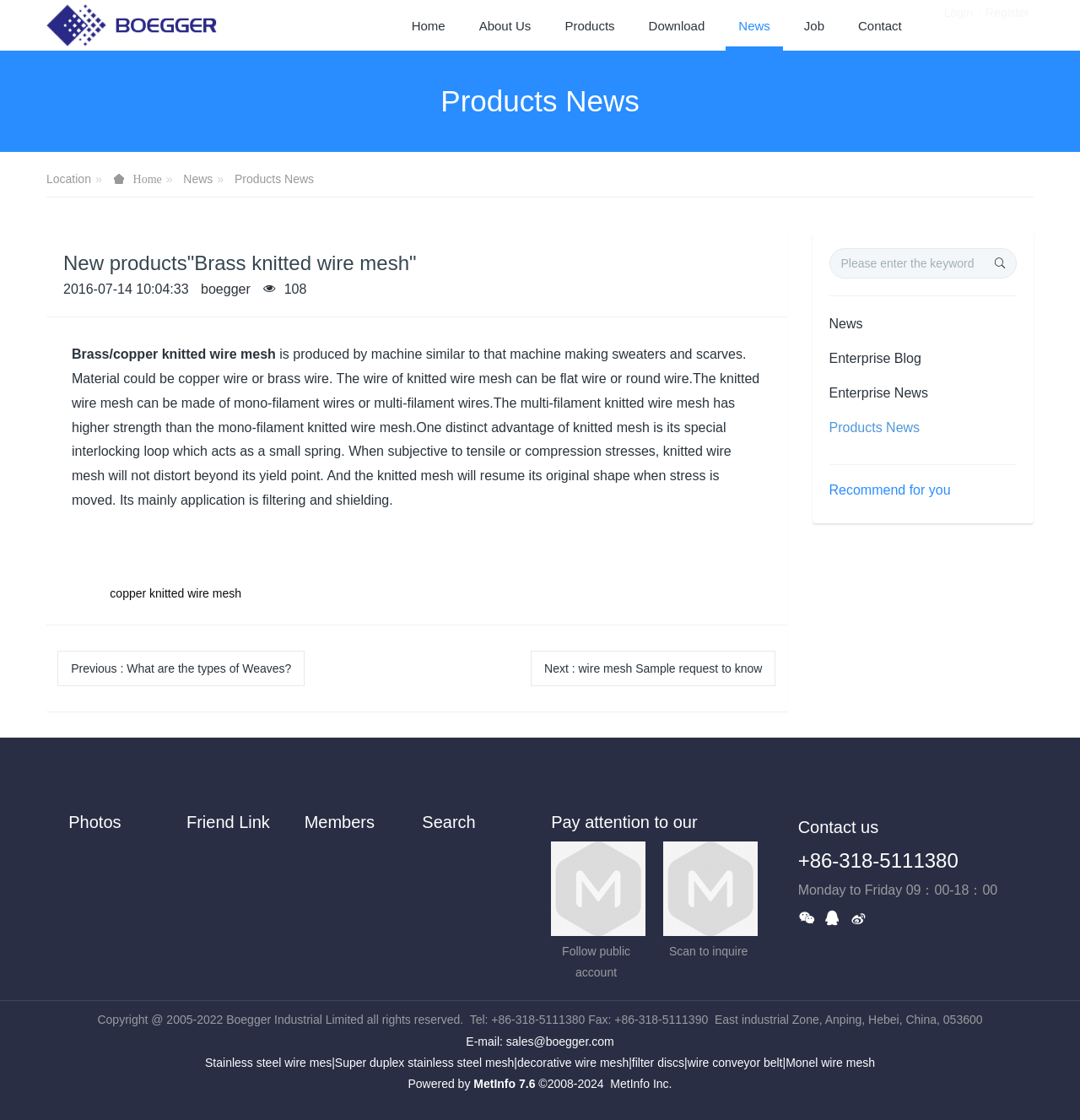What is the company name of the website?
Using the picture, provide a one-word or short phrase answer.

Boegger Industech Limited